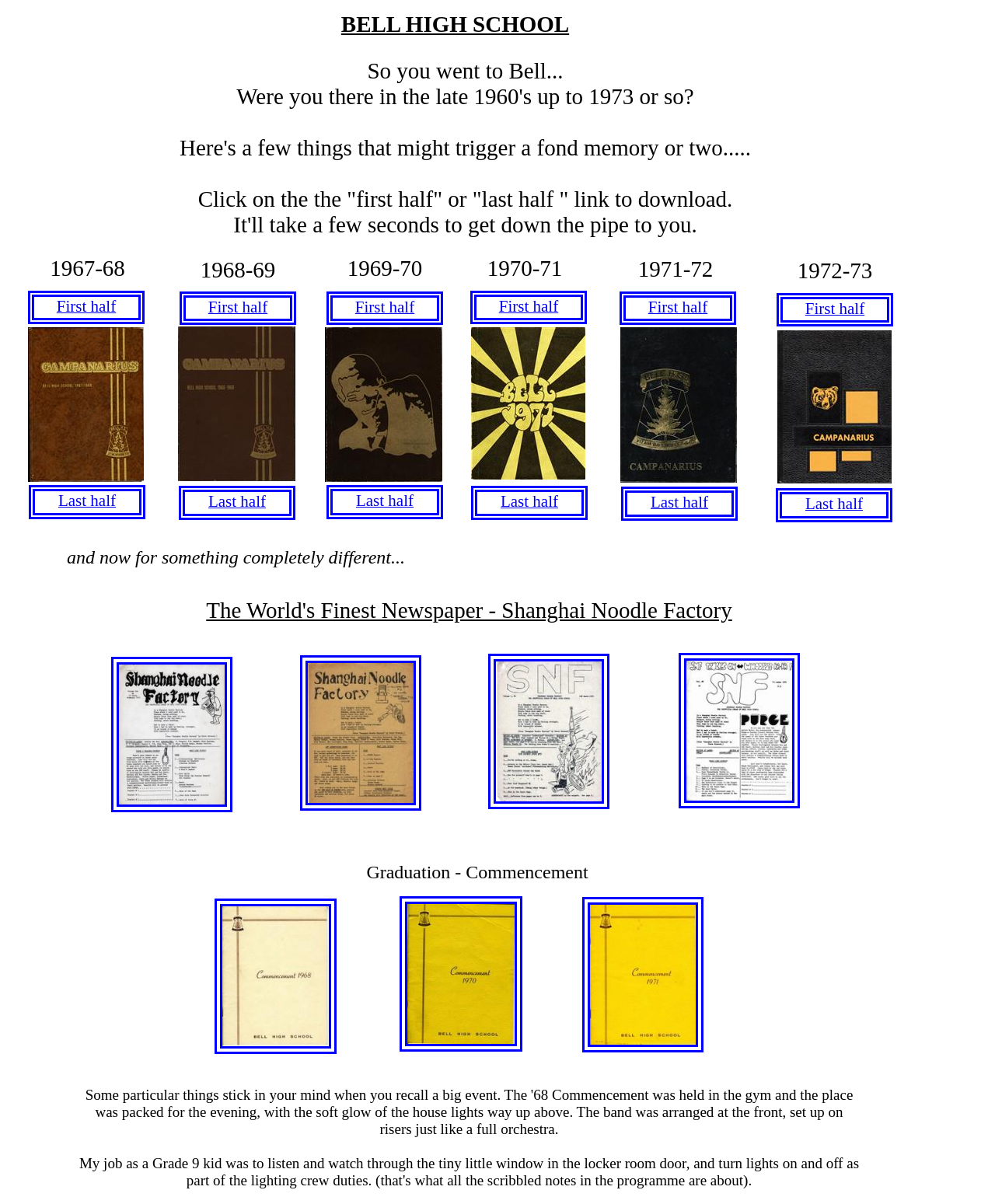Identify the bounding box coordinates of the clickable region to carry out the given instruction: "Download the 1967-68 yearbook".

[0.05, 0.212, 0.126, 0.233]